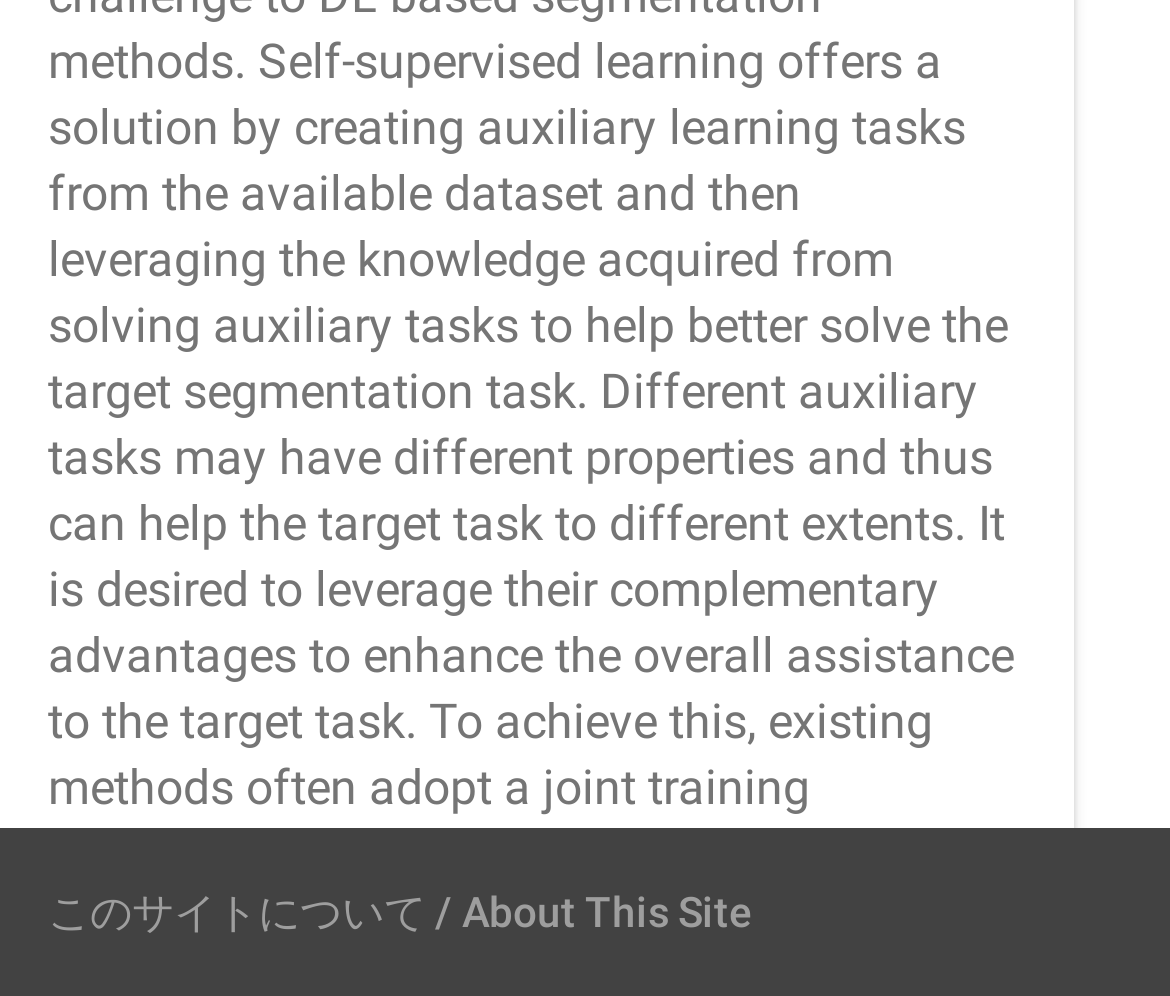Identify the bounding box for the UI element described as: "このサイトについて / About This Site". Ensure the coordinates are four float numbers between 0 and 1, formatted as [left, top, right, bottom].

[0.041, 0.892, 0.644, 0.94]